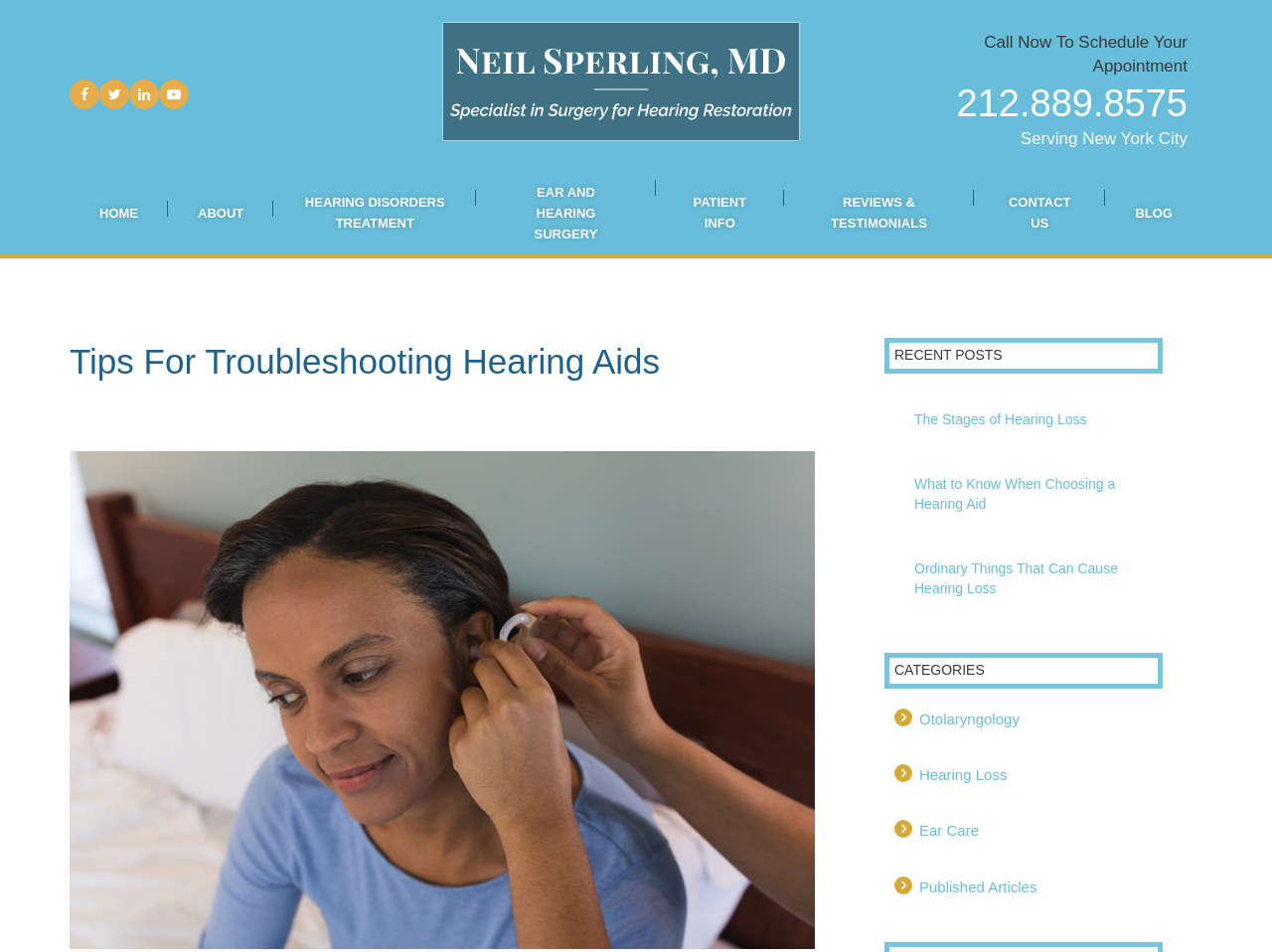Provide a one-word or short-phrase response to the question:
What is the topic of the main image on the webpage?

Troubleshooting Hearing Aids